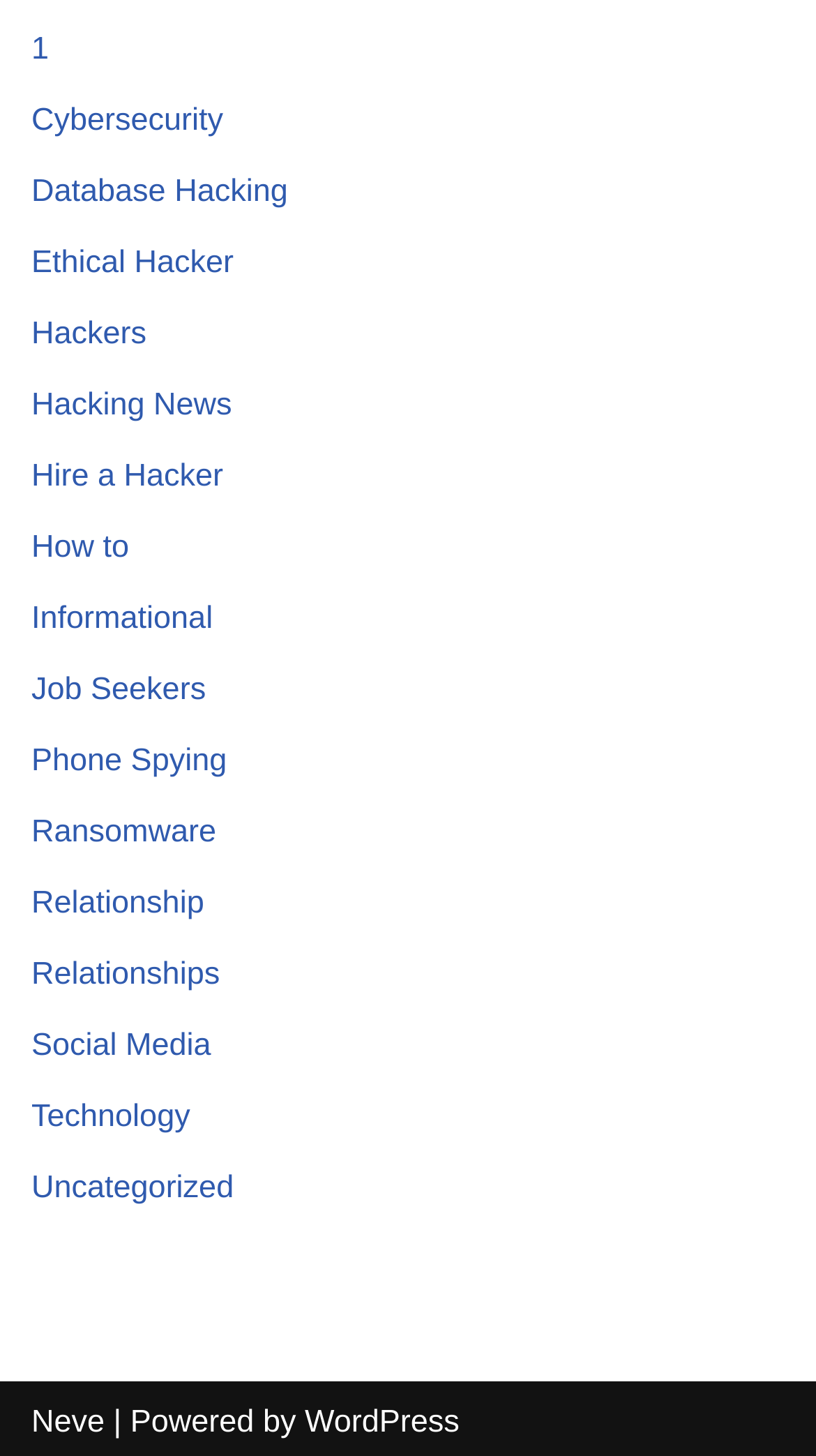Please answer the following question using a single word or phrase: 
What is the second link in the main menu?

Cybersecurity